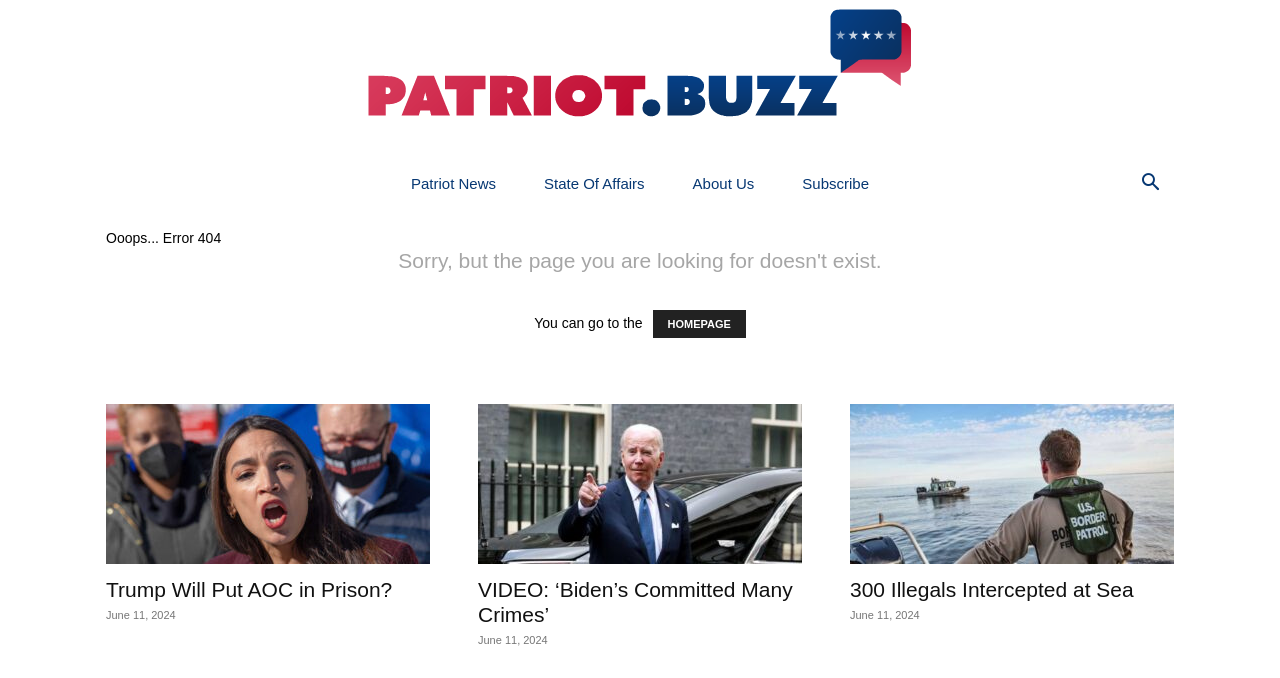Please look at the image and answer the question with a detailed explanation: How many news articles are displayed on the webpage?

There are three news articles displayed on the webpage, each with a heading, a link, and an image. The articles are arranged vertically, and each article has a similar structure.